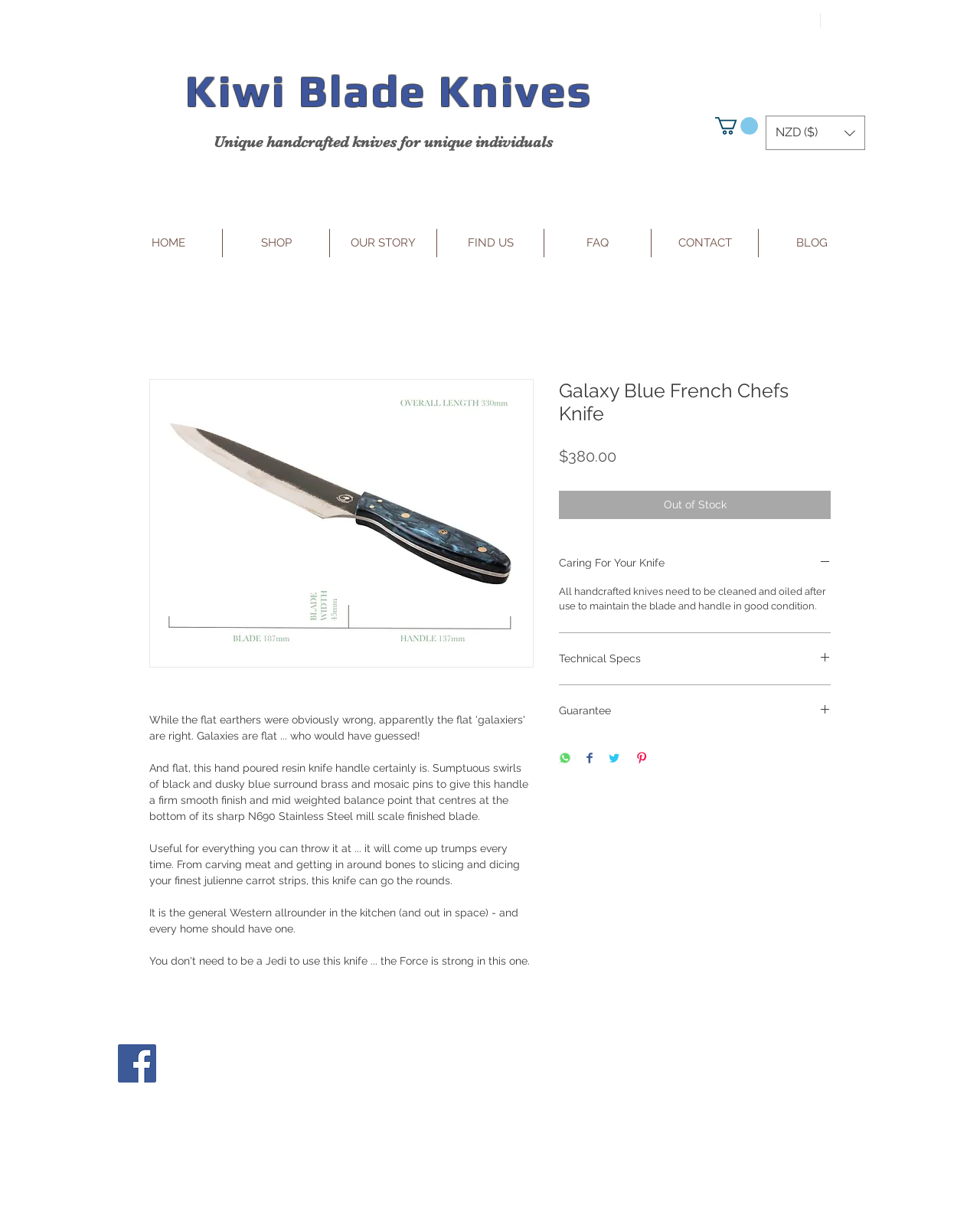Can you find the bounding box coordinates for the element to click on to achieve the instruction: "Click on the 'Caring For Your Knife' button"?

[0.57, 0.453, 0.848, 0.465]